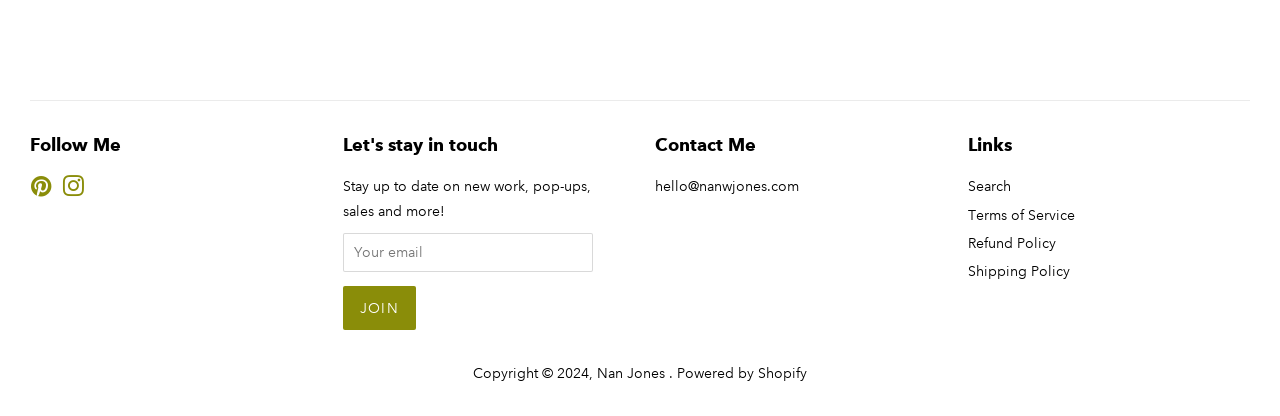Locate the bounding box coordinates of the element to click to perform the following action: 'Follow me on Pinterest'. The coordinates should be given as four float values between 0 and 1, in the form of [left, top, right, bottom].

[0.023, 0.436, 0.041, 0.479]